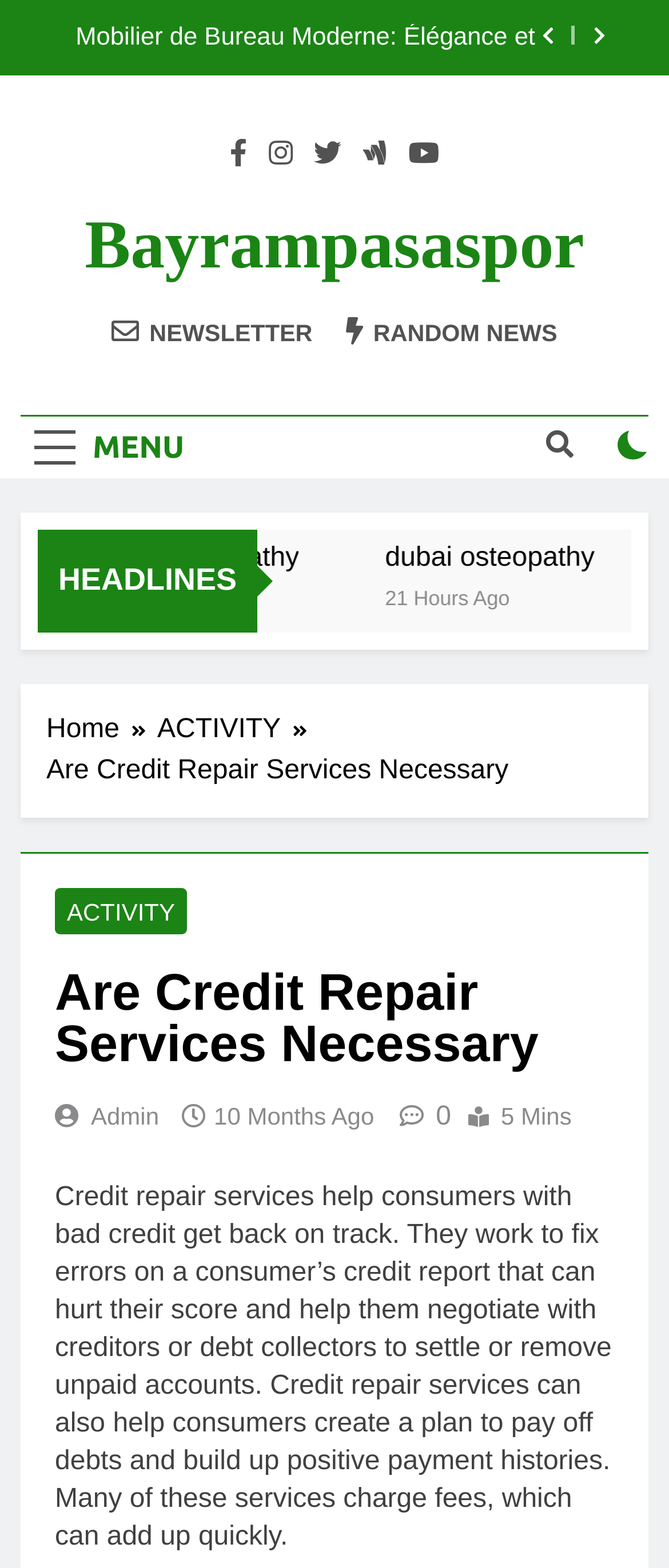Give a one-word or short phrase answer to the question: 
What is the name of the osteopathy-related topic?

Dubai osteopathy